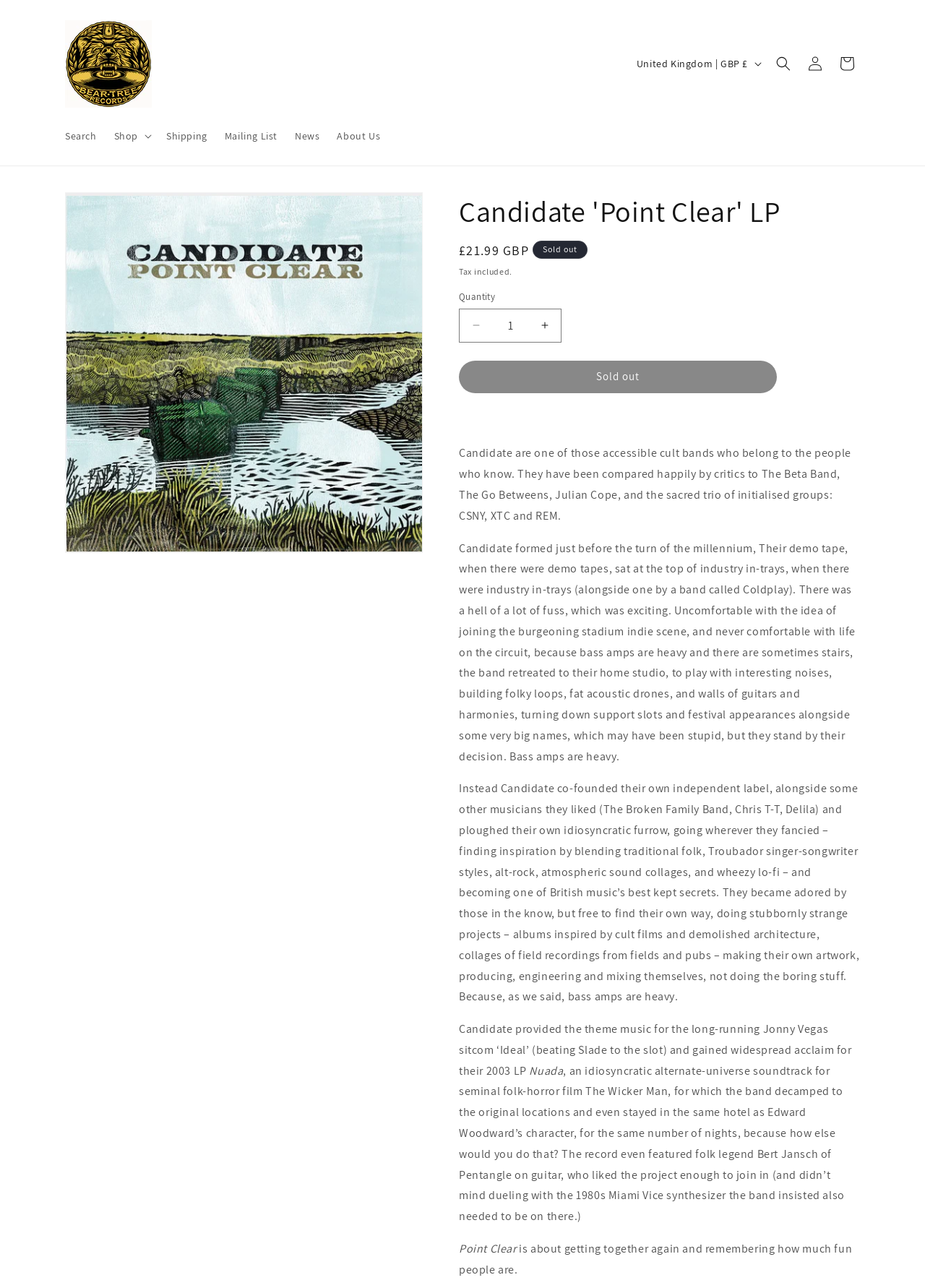What is the name of the record label?
Using the visual information, reply with a single word or short phrase.

Bear Tree Records